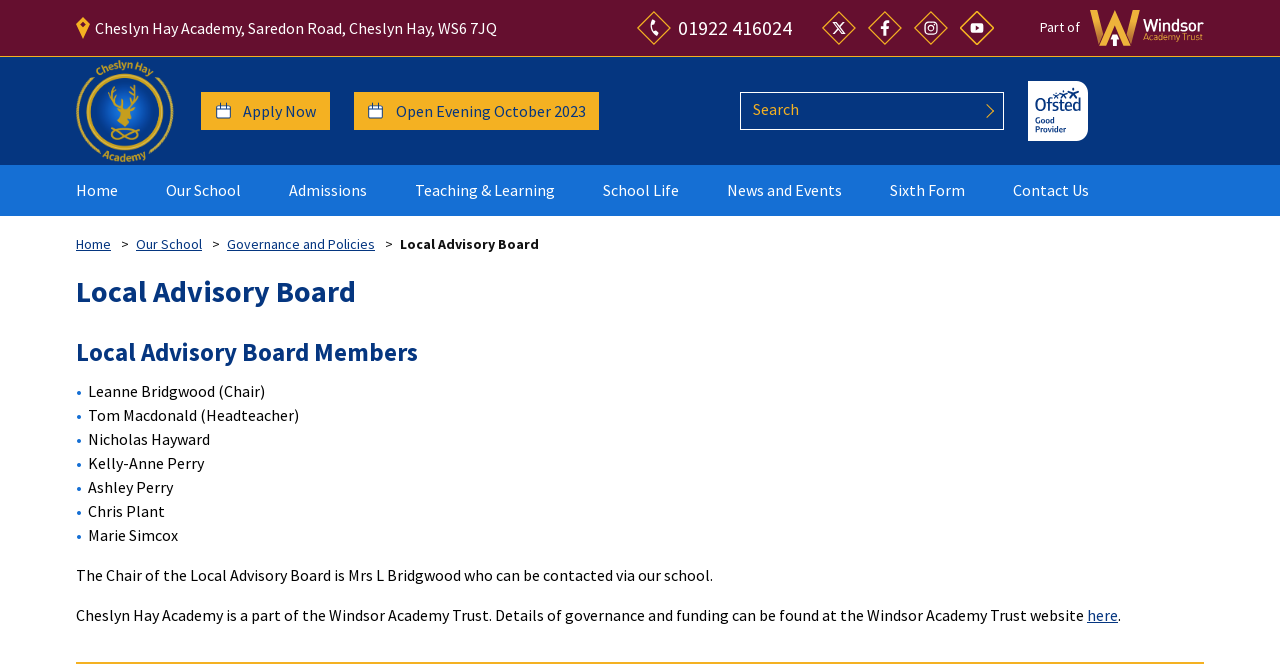Determine the bounding box for the UI element described here: "Apply Now".

[0.339, 0.155, 0.439, 0.212]